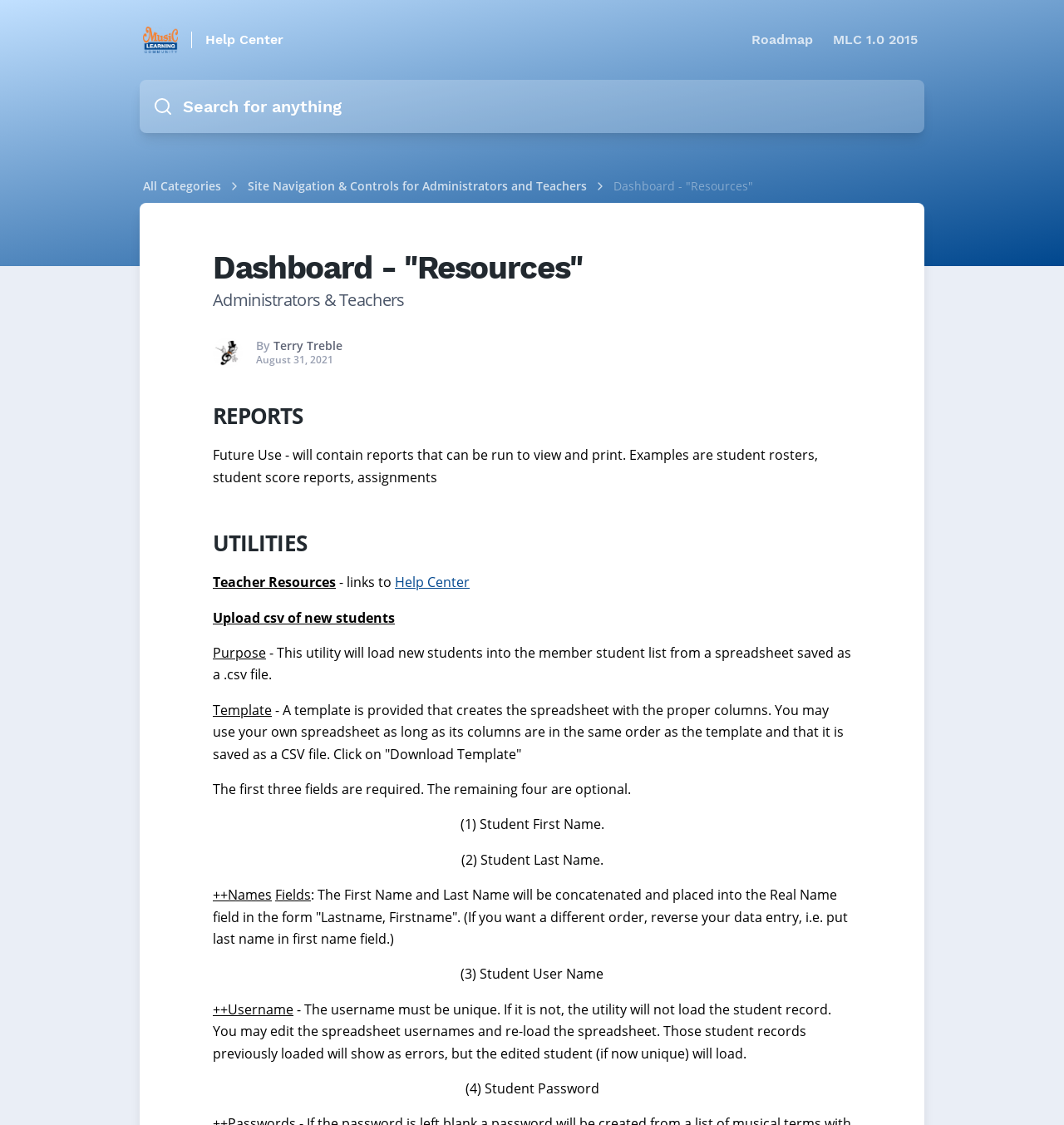Calculate the bounding box coordinates for the UI element based on the following description: "name="Search" placeholder="Search for anything"". Ensure the coordinates are four float numbers between 0 and 1, i.e., [left, top, right, bottom].

[0.131, 0.071, 0.869, 0.118]